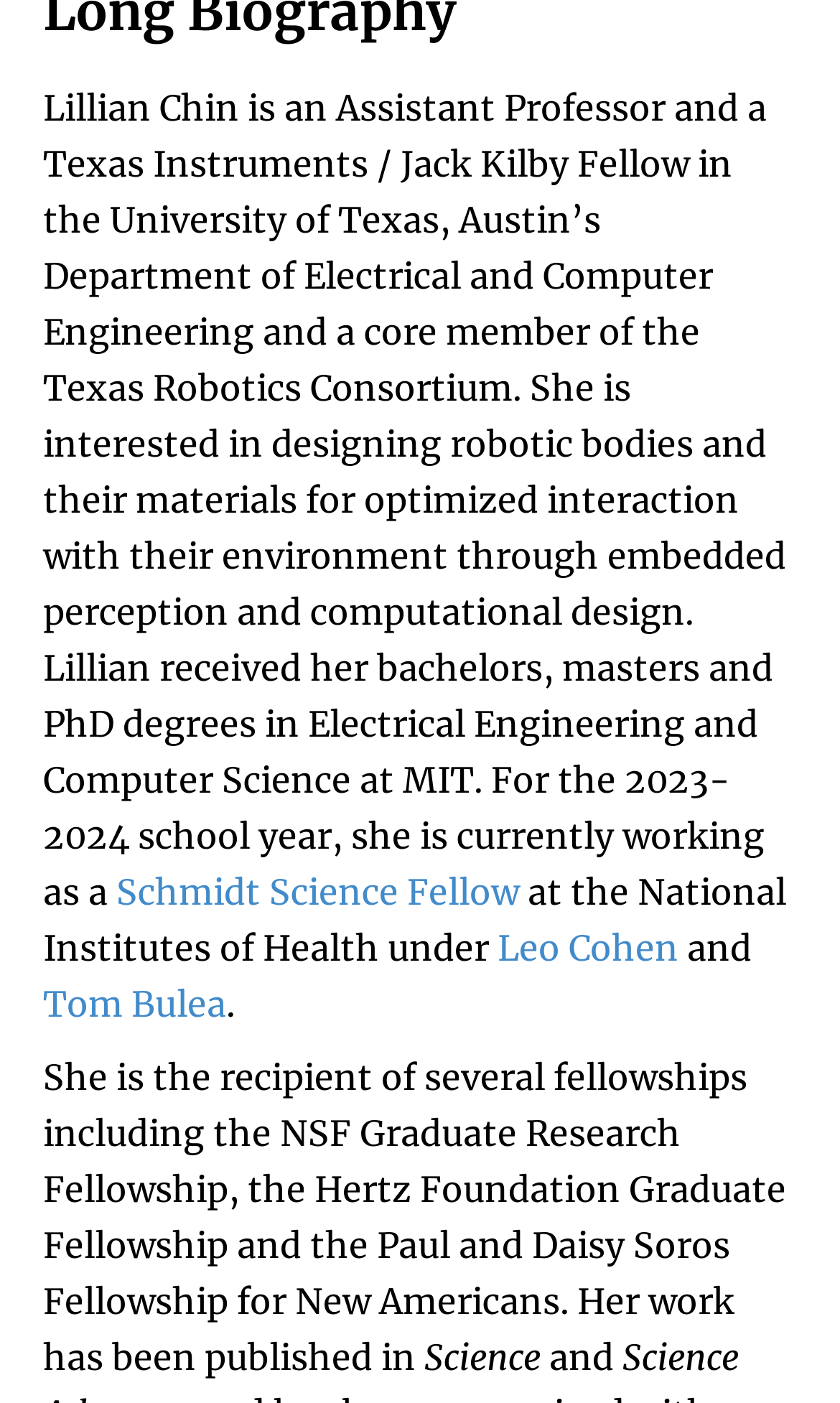In which publication has Lillian Chin's work been published?
Could you answer the question in a detailed manner, providing as much information as possible?

The text mentions that Lillian Chin's work has been published in Science.